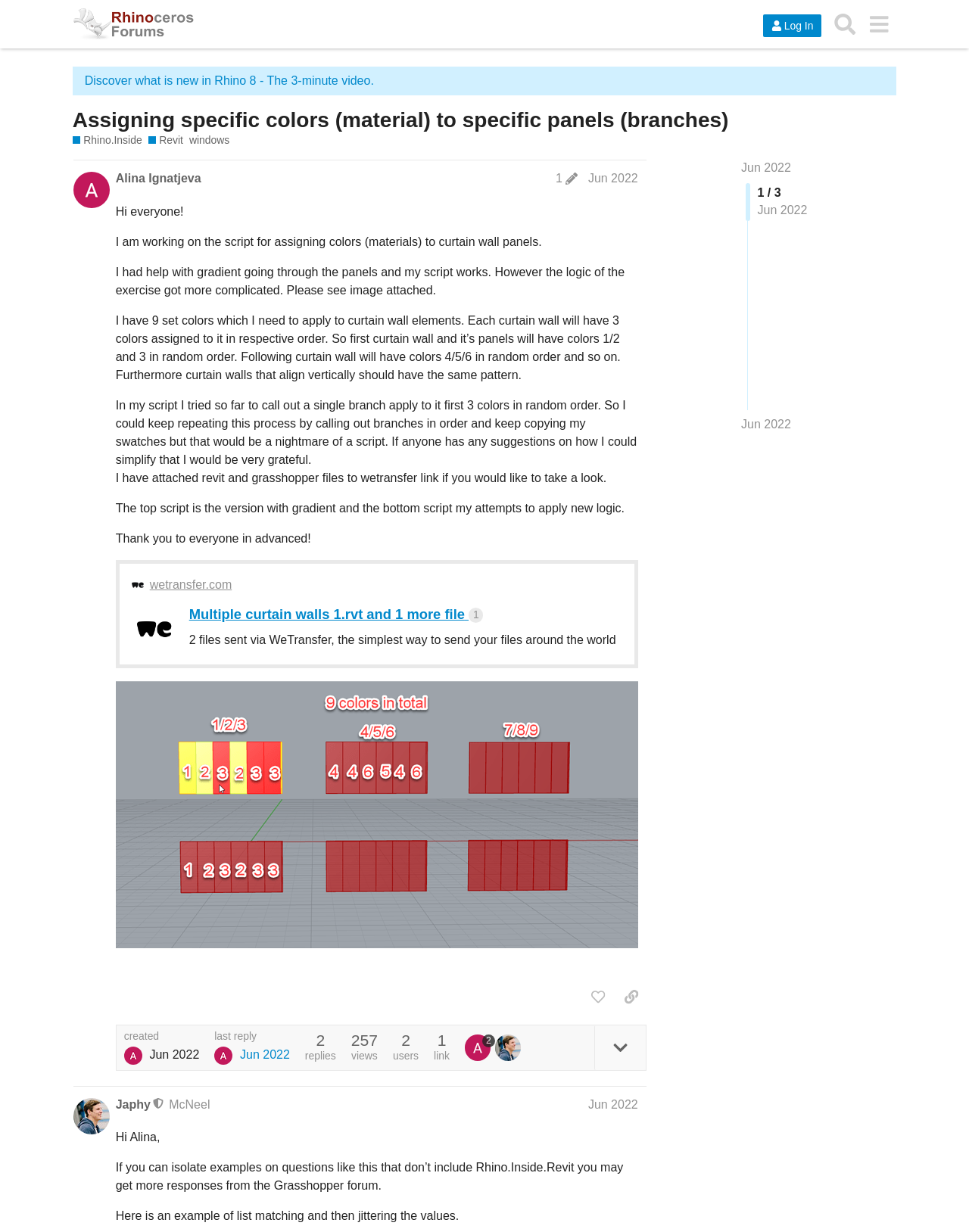How many colors does the author need to apply to each curtain wall?
Can you provide a detailed and comprehensive answer to the question?

The author needs to apply 3 colors to each curtain wall, as mentioned in the post, where it is stated that each curtain wall will have 3 colors assigned to it in a random order.